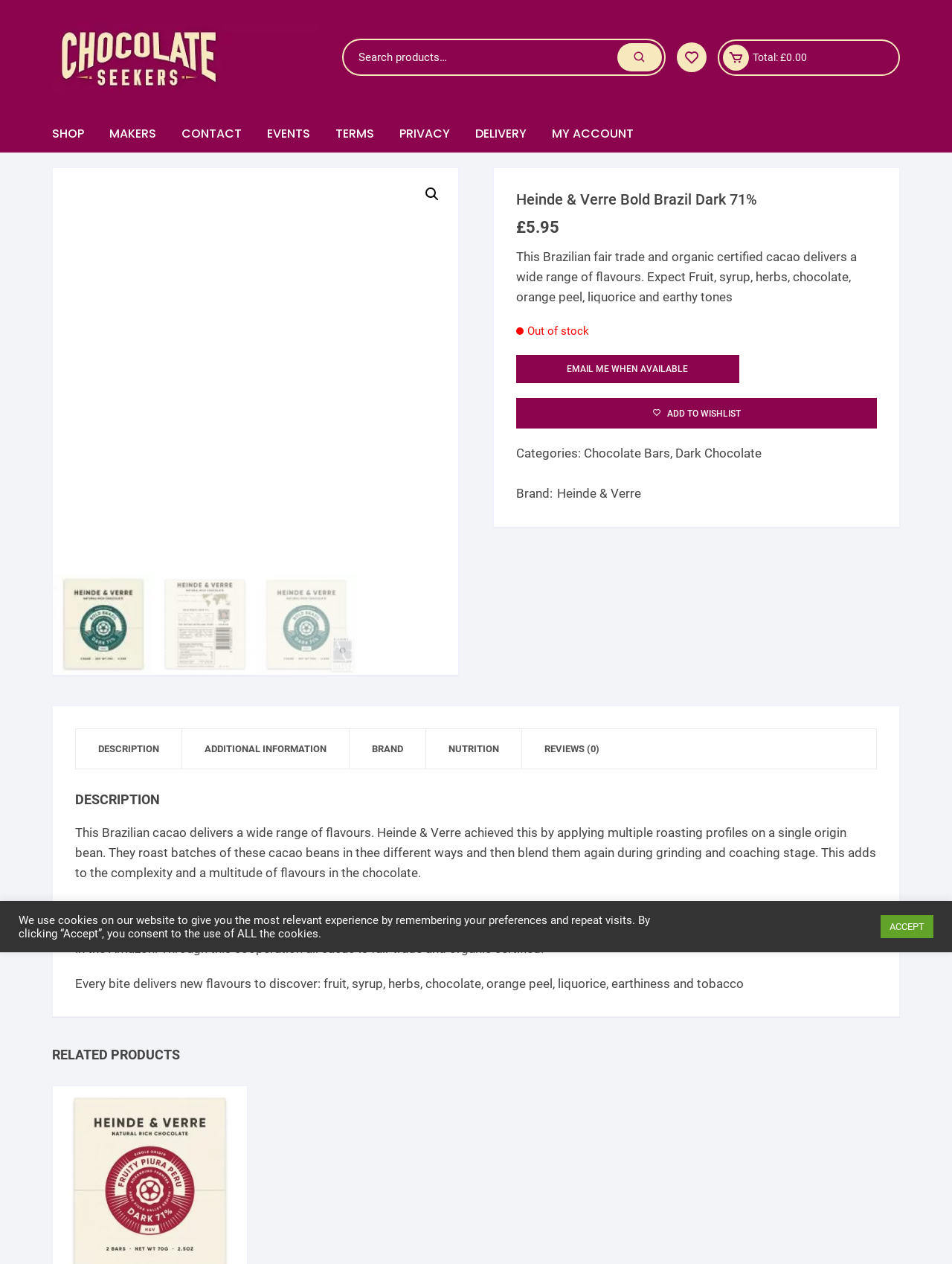Can you specify the bounding box coordinates for the region that should be clicked to fulfill this instruction: "Search for products".

[0.359, 0.031, 0.699, 0.06]